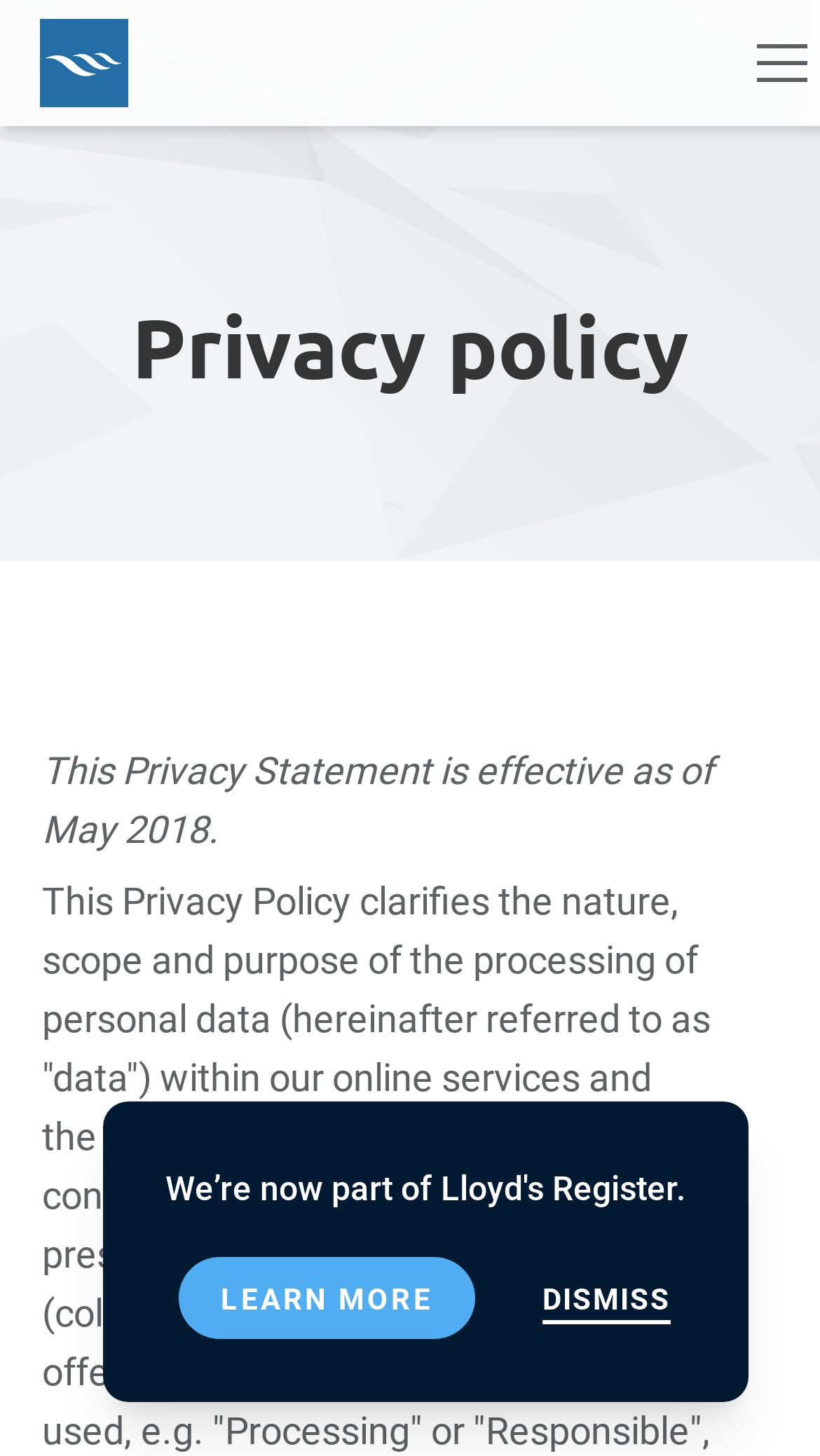Examine the image and give a thorough answer to the following question:
What is the effective date of the privacy statement?

The effective date of the privacy statement can be found in the static text on the webpage, which states 'This Privacy Statement is effective as of May 2018'.